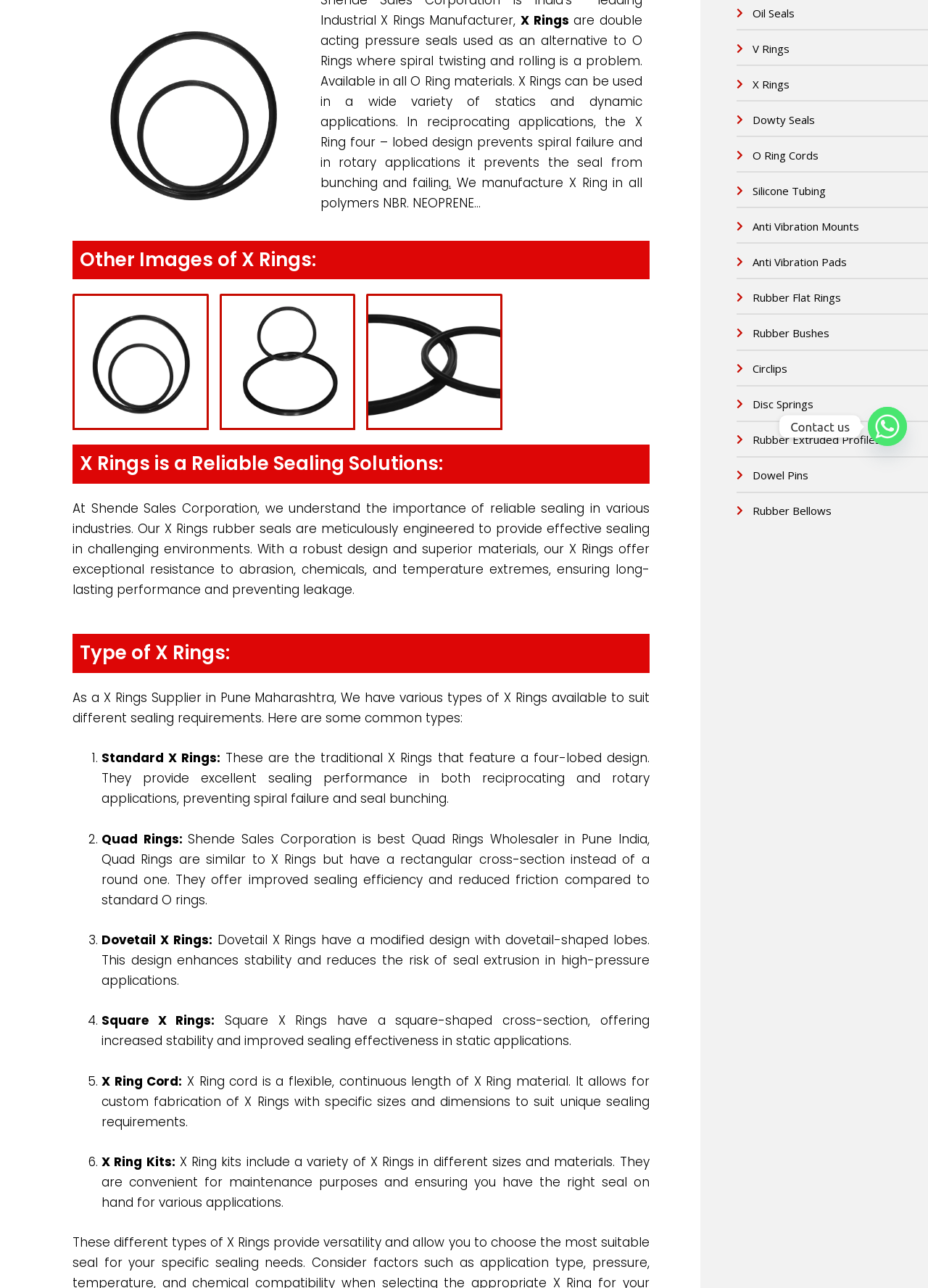Please provide the bounding box coordinate of the region that matches the element description: alt="Industrial X Rings Manufacturer". Coordinates should be in the format (top-left x, top-left y, bottom-right x, bottom-right y) and all values should be between 0 and 1.

[0.236, 0.228, 0.383, 0.334]